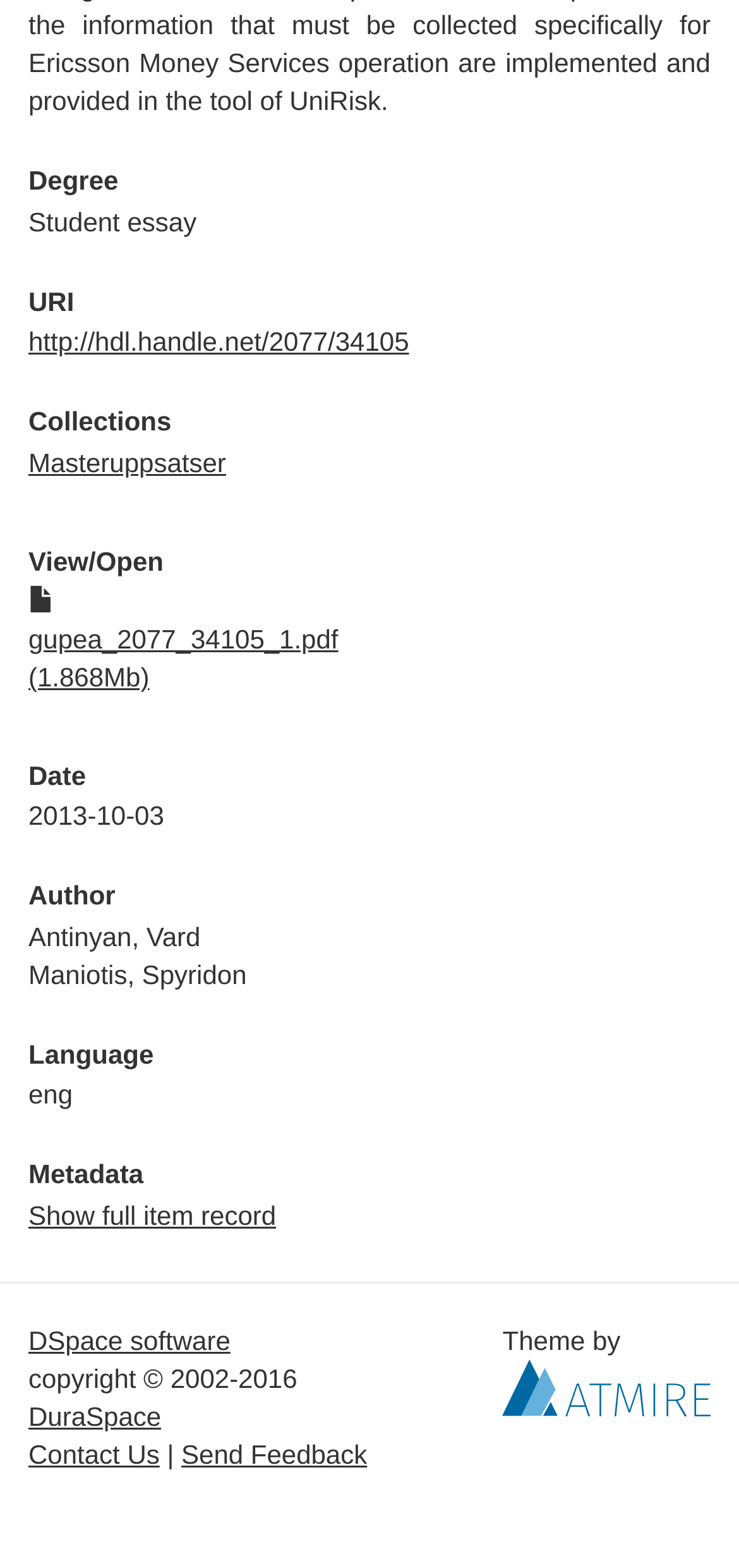Provide a short, one-word or phrase answer to the question below:
Who are the authors of the essay?

Antinyan, Vard and Maniotis, Spyridon